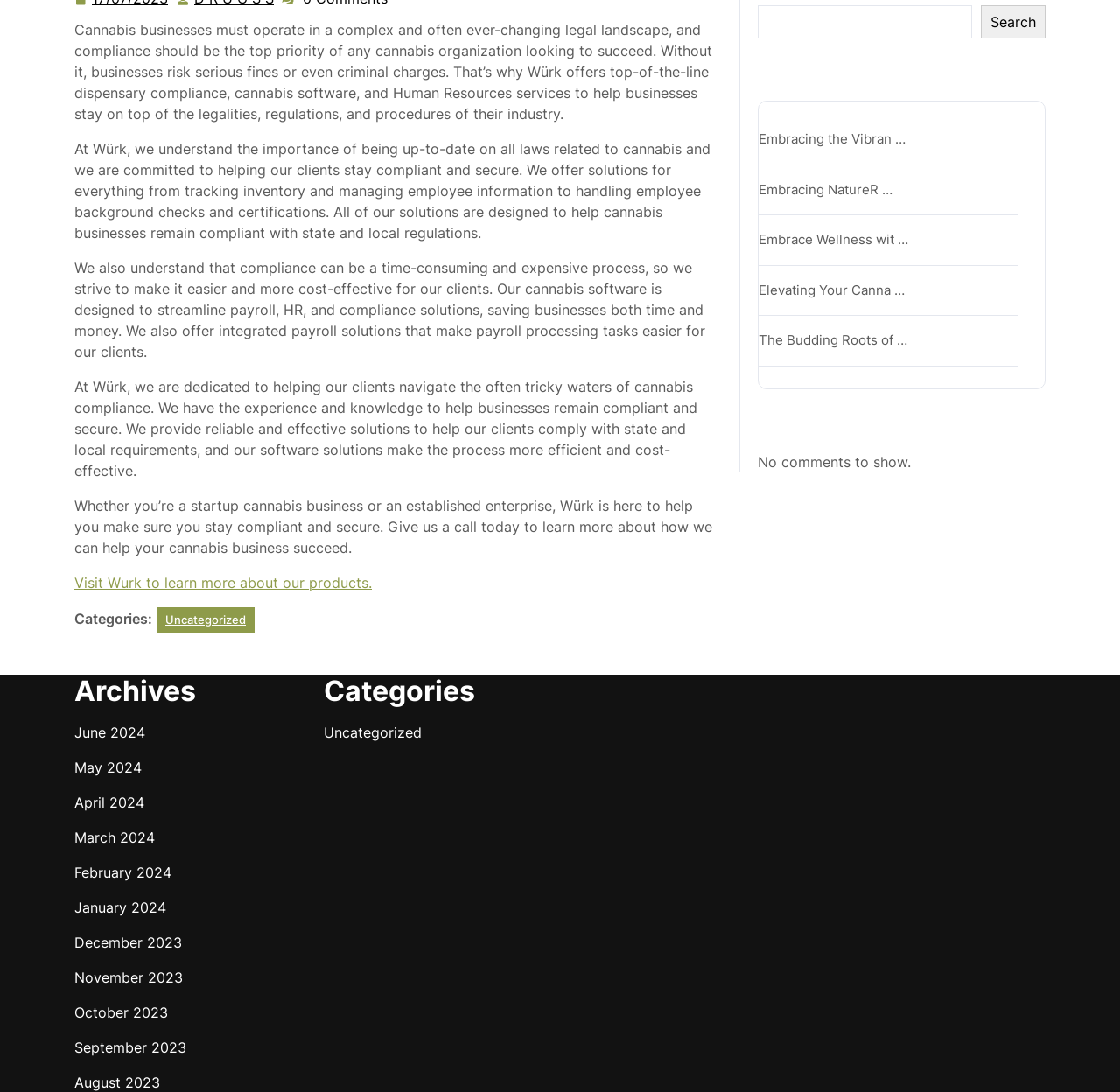Using the element description provided, determine the bounding box coordinates in the format (top-left x, top-left y, bottom-right x, bottom-right y). Ensure that all values are floating point numbers between 0 and 1. Element description: March 2024

[0.066, 0.759, 0.138, 0.775]